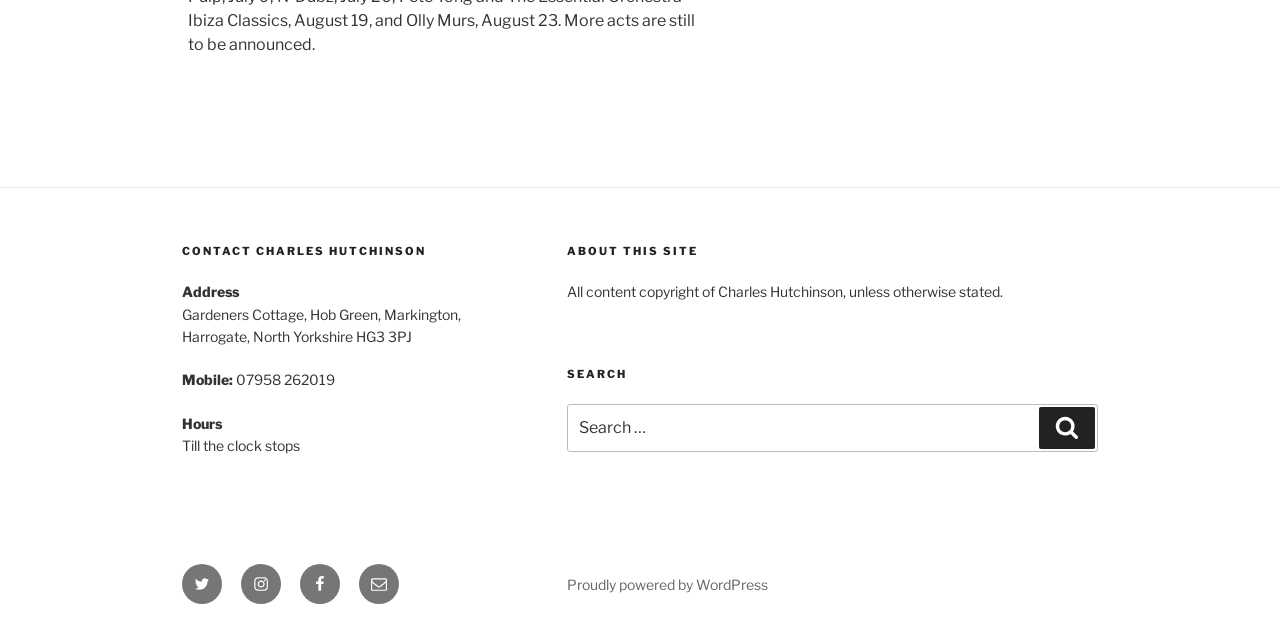Specify the bounding box coordinates of the region I need to click to perform the following instruction: "Contact Charles Hutchinson". The coordinates must be four float numbers in the range of 0 to 1, i.e., [left, top, right, bottom].

[0.142, 0.385, 0.4, 0.409]